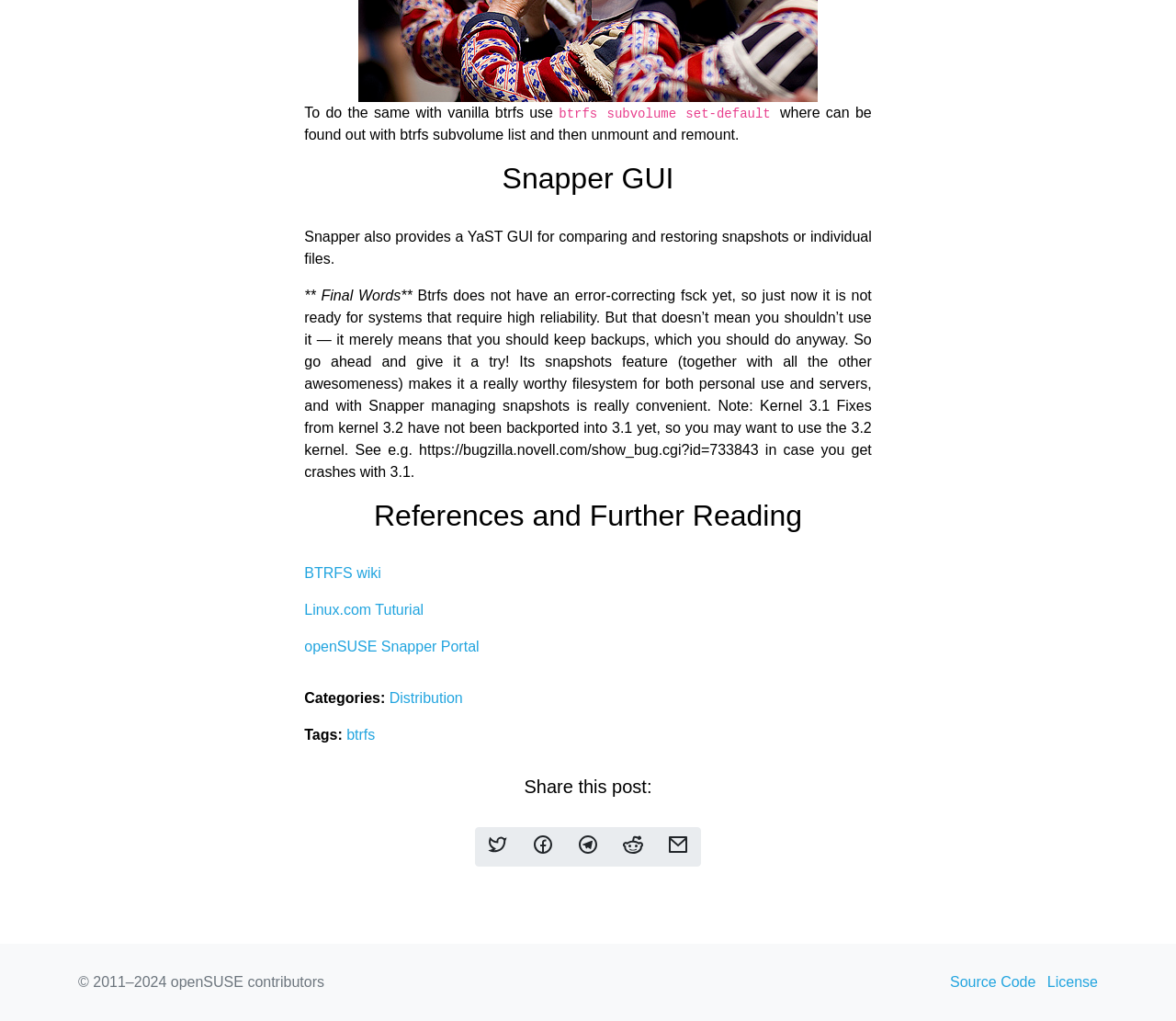What is the limitation of Btrfs?
From the details in the image, provide a complete and detailed answer to the question.

The webpage mentions that Btrfs does not have an error-correcting fsck yet, which means it is not ready for systems that require high reliability, and users should keep backups.